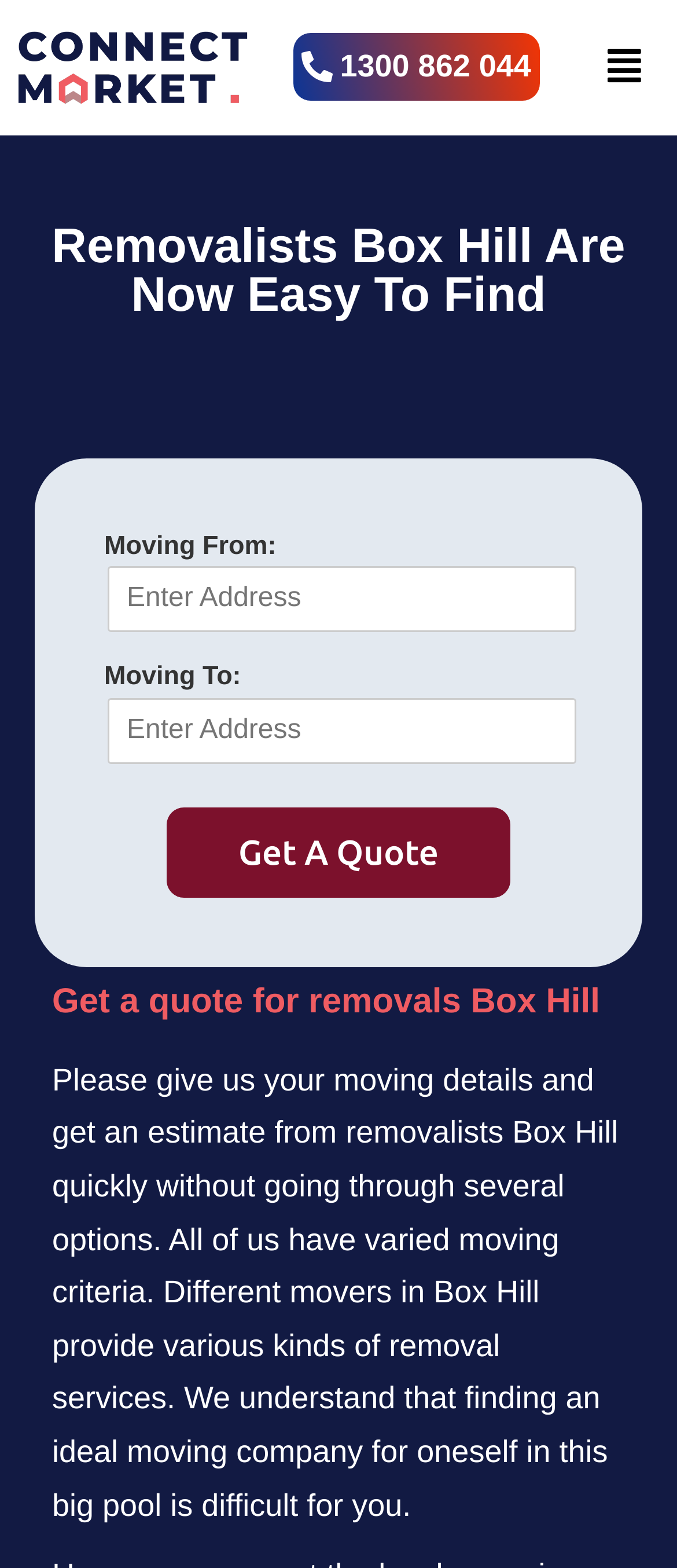Identify the bounding box of the HTML element described here: "value="Get A Quote"". Provide the coordinates as four float numbers between 0 and 1: [left, top, right, bottom].

[0.247, 0.515, 0.753, 0.572]